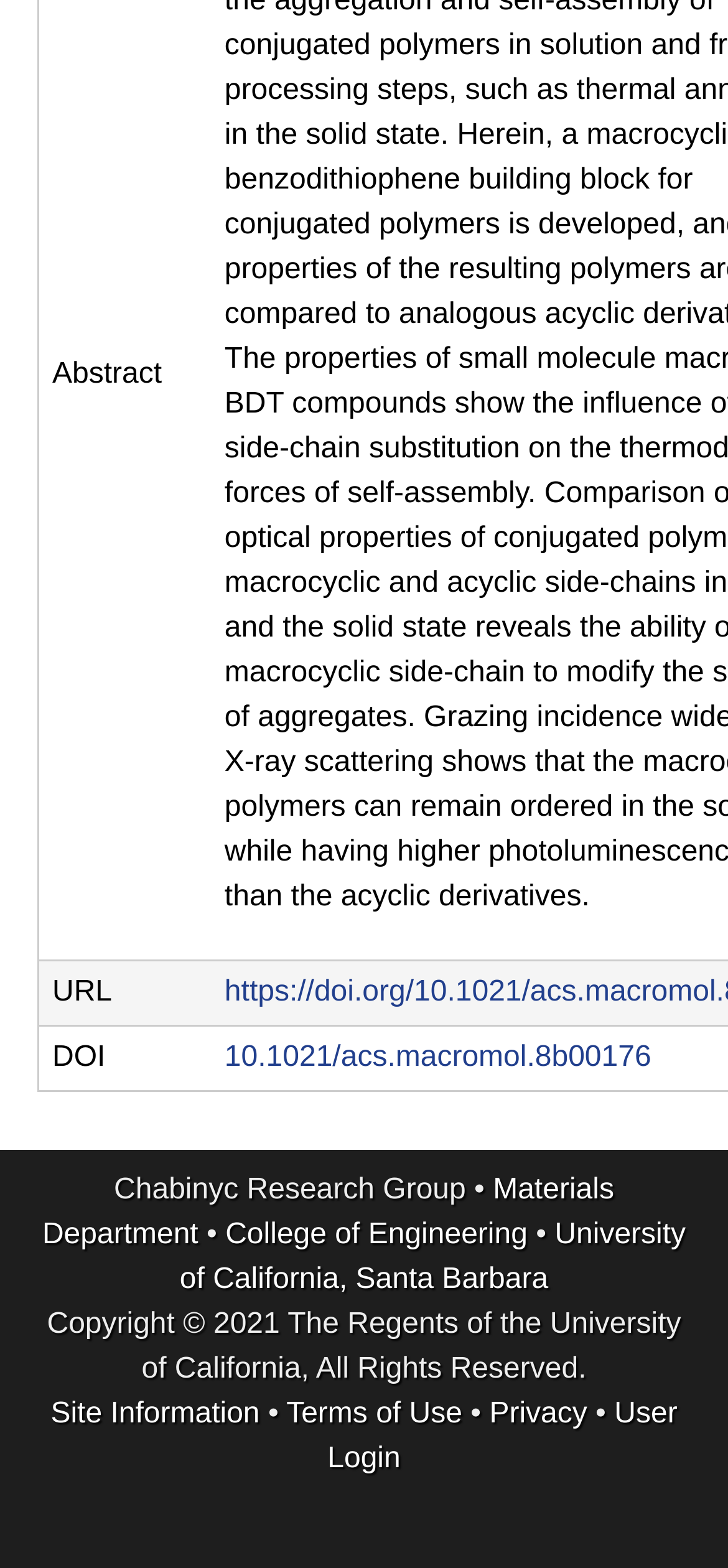Determine the bounding box coordinates of the area to click in order to meet this instruction: "check Site Information".

[0.07, 0.892, 0.357, 0.912]